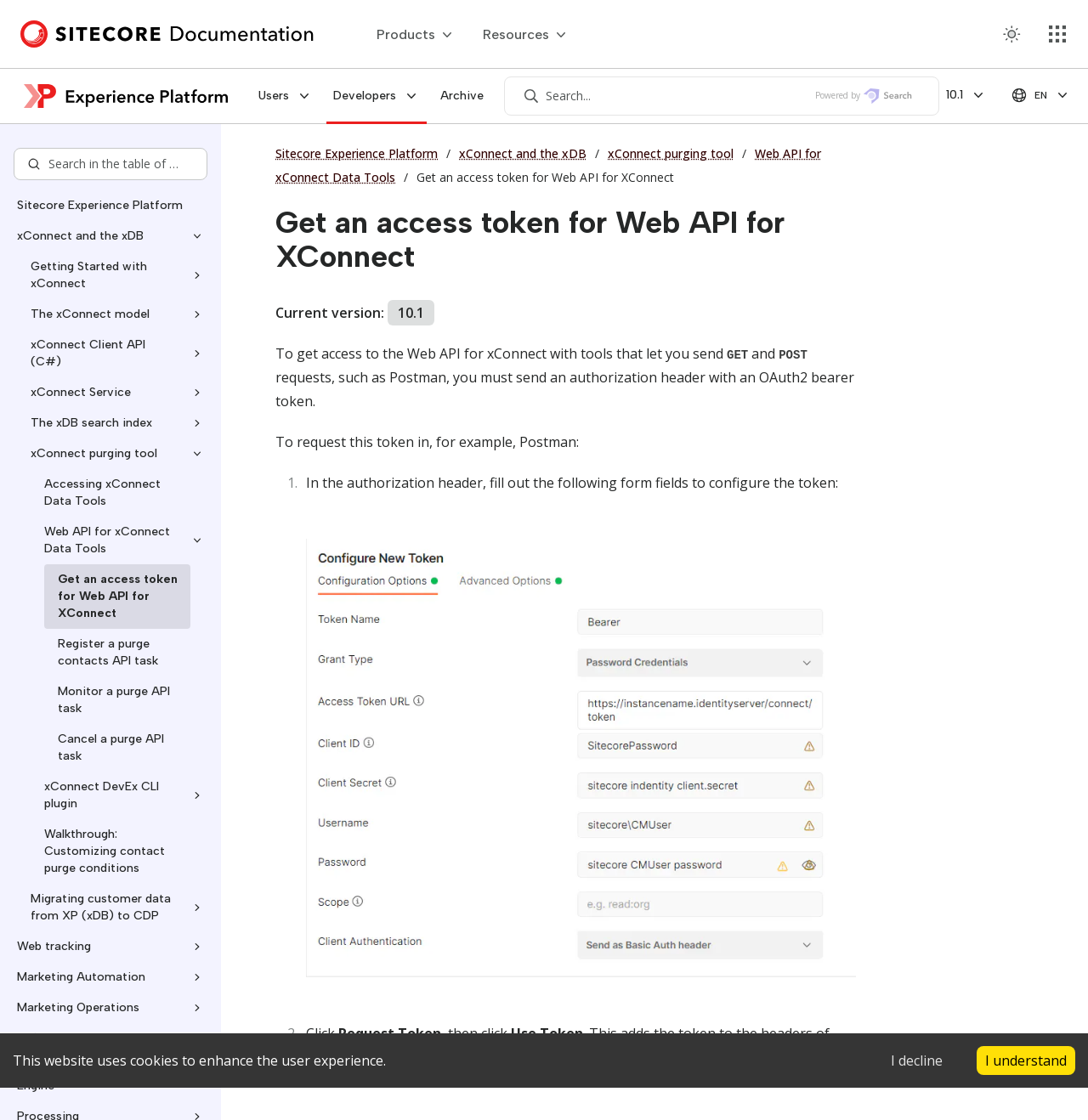Produce a meticulous description of the webpage.

The webpage is a documentation page for Sitecore, a digital experience platform. At the top, there is a navigation bar with several buttons, including "Products", "Resources", and "Switch to dark theme". Below the navigation bar, there is a logo and a search bar.

On the left side of the page, there is a menu with several links, including "Getting Started with xConnect", "The xConnect model", and "xConnect Client API (C#)". These links are grouped under a category called "xConnect and the xDB".

The main content of the page is an article titled "Get an access token for Web API for XConnect". The article explains how to get access to the Web API for xConnect using tools like Postman. It provides step-by-step instructions on how to request an OAuth2 bearer token, including filling out form fields in the authorization header and clicking the "Request Token" button.

The article also includes an image of a "Configure New Token dialog with filled-in form fields" and a table with form fields to configure the token. At the bottom of the page, there is a message about the website using cookies to enhance the user experience, with options to decline or accept cookies.

Overall, the webpage is a technical documentation page providing instructions and information on how to use the Web API for xConnect.